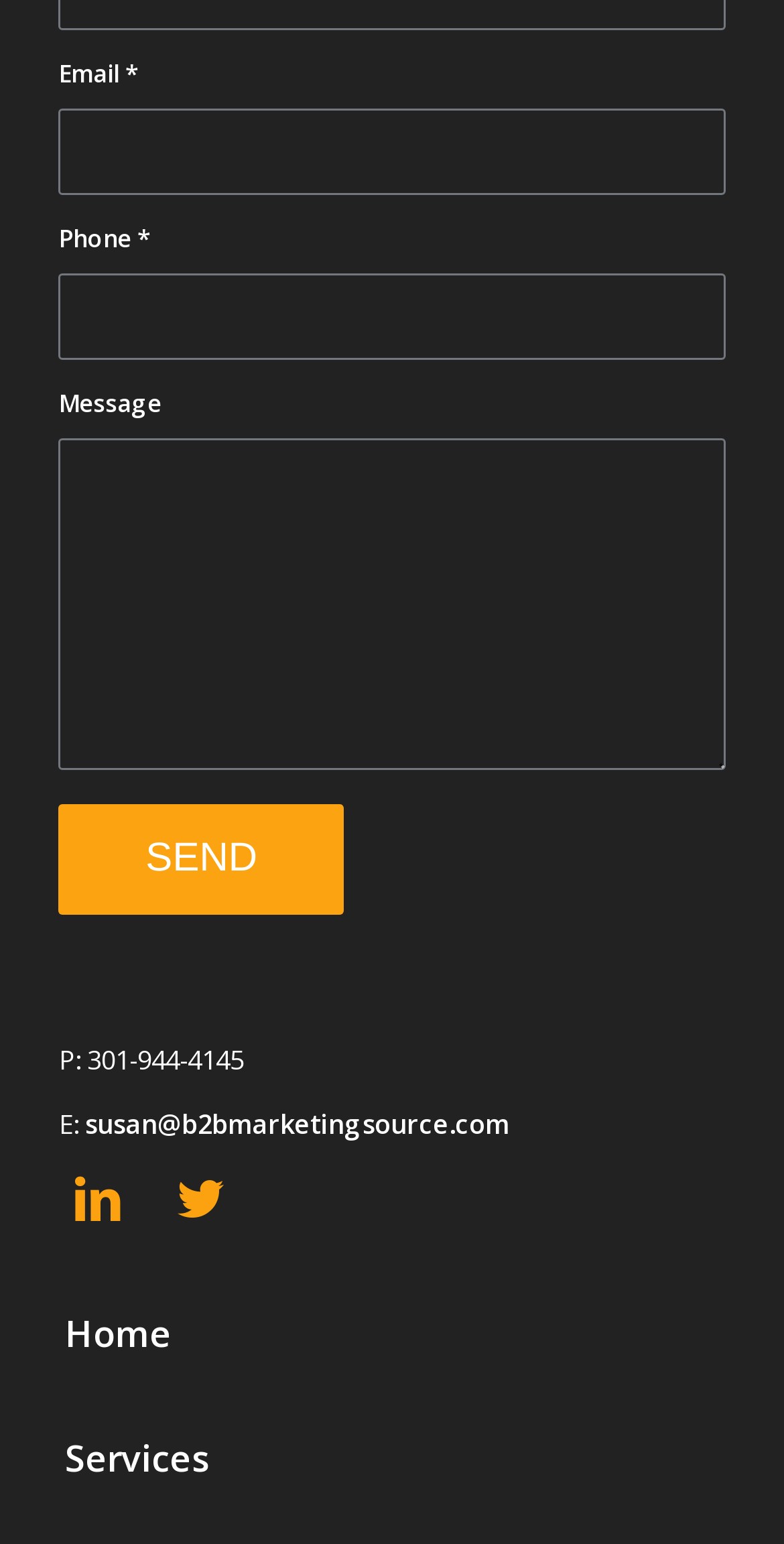Find the bounding box coordinates of the clickable region needed to perform the following instruction: "Write a message". The coordinates should be provided as four float numbers between 0 and 1, i.e., [left, top, right, bottom].

[0.075, 0.284, 0.925, 0.498]